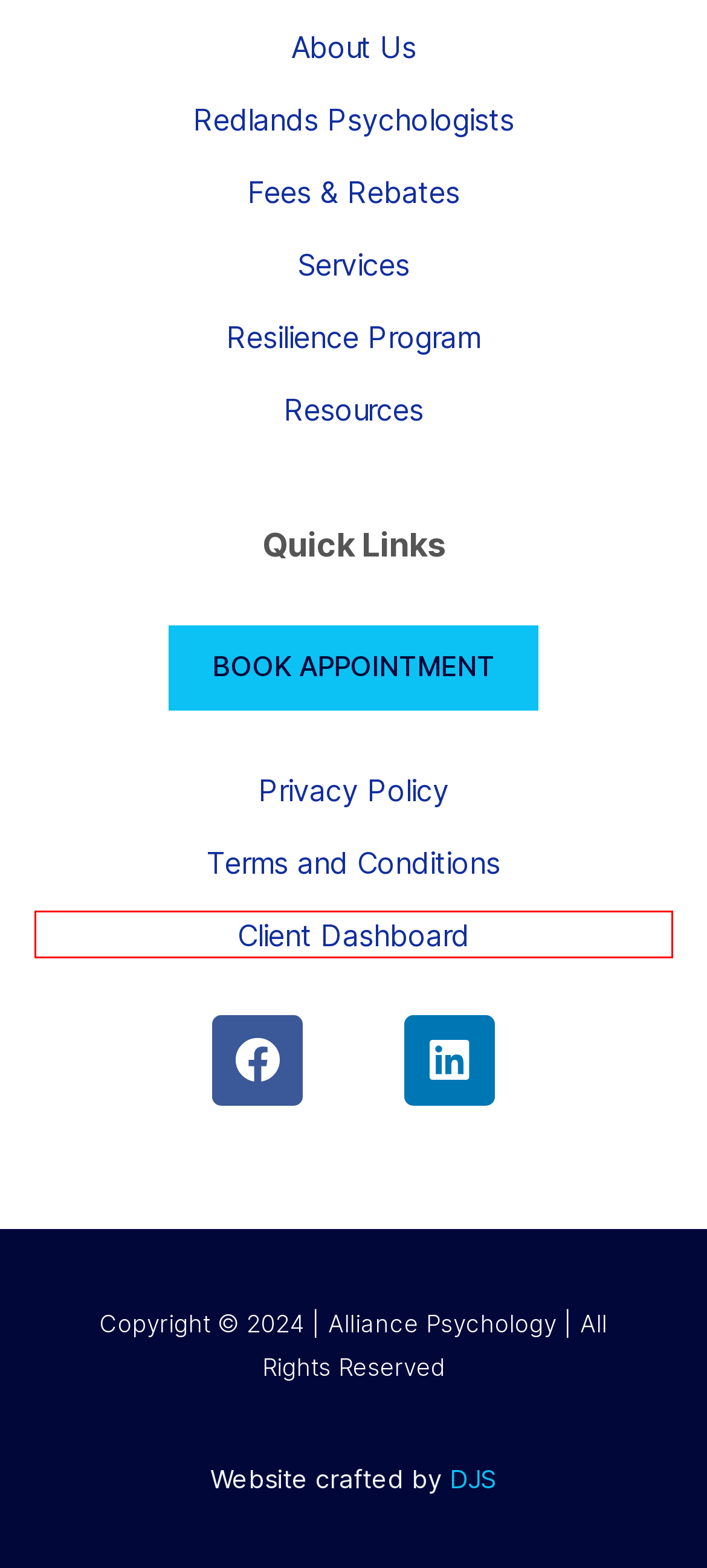Given a screenshot of a webpage with a red bounding box highlighting a UI element, determine which webpage description best matches the new webpage that appears after clicking the highlighted element. Here are the candidates:
A. Privacy Policy | Alliance Psychology
B. Domestic Violence Program | Alliance Psychology
C. Redlands Psychologists | Alliance Psychology | Brisbane
D. Digital Juice Solutions - Website Design Redlands Brisbane
E. Mental Health Resources | Alliance Psychology
F. About | Alliance Psychology | Wellington Point - Brisbane
G. Terms and Conditions | Alliance Psychology
H. Dashboard | Alliance Psychology

H